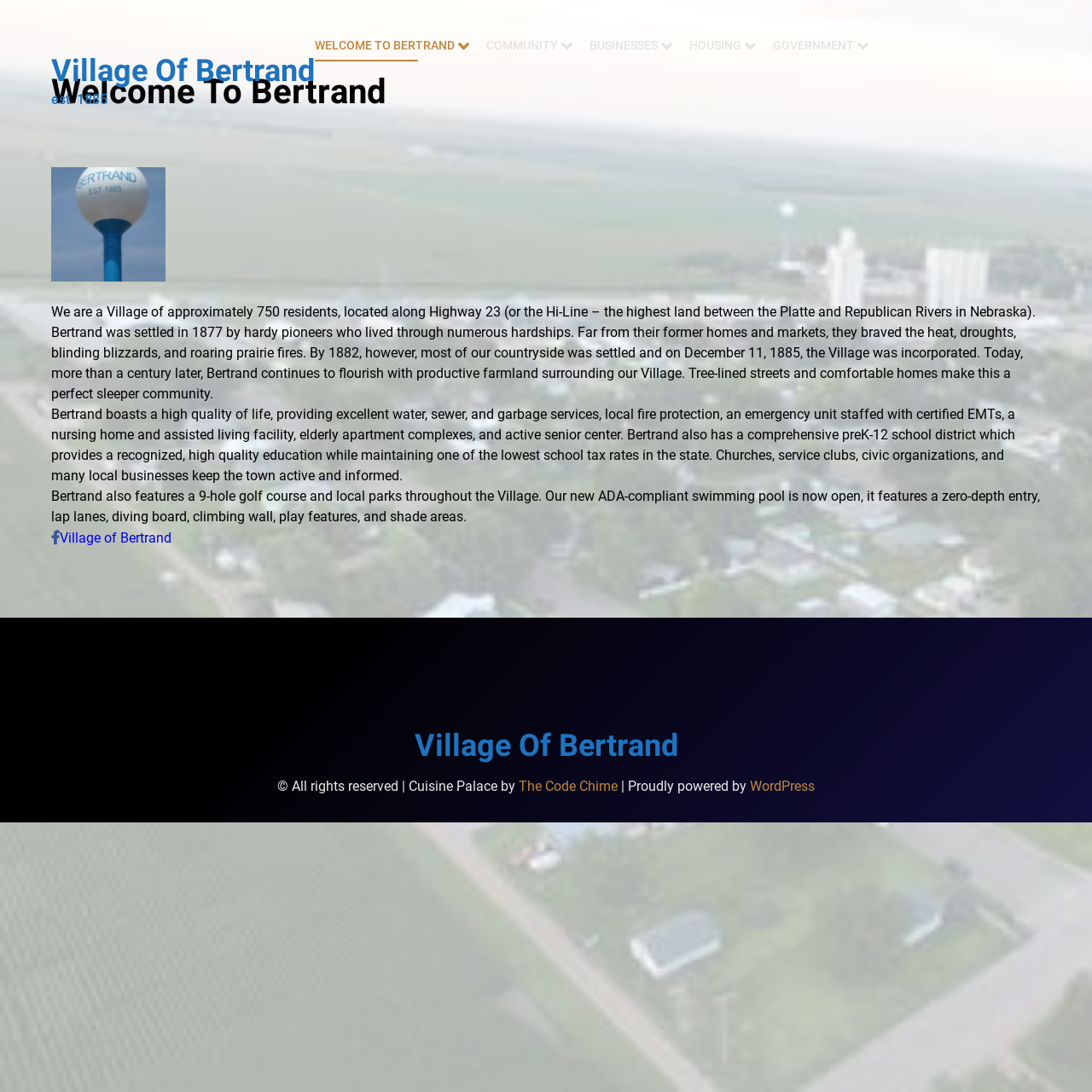Specify the bounding box coordinates of the element's region that should be clicked to achieve the following instruction: "Click on the search button". The bounding box coordinates consist of four float numbers between 0 and 1, in the format [left, top, right, bottom].

[0.917, 0.054, 0.93, 0.092]